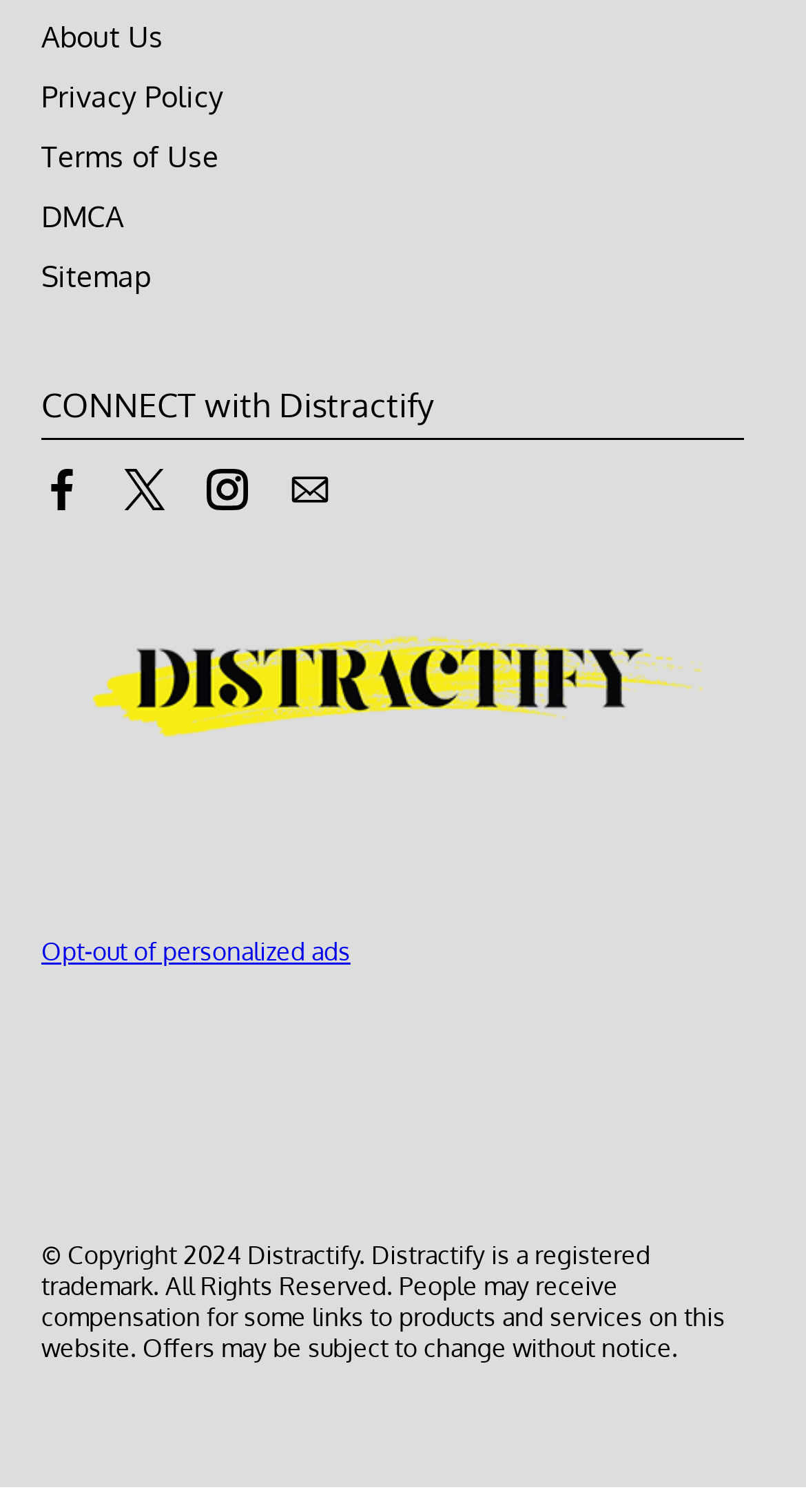How many links are there in the footer?
Answer with a single word or phrase by referring to the visual content.

6